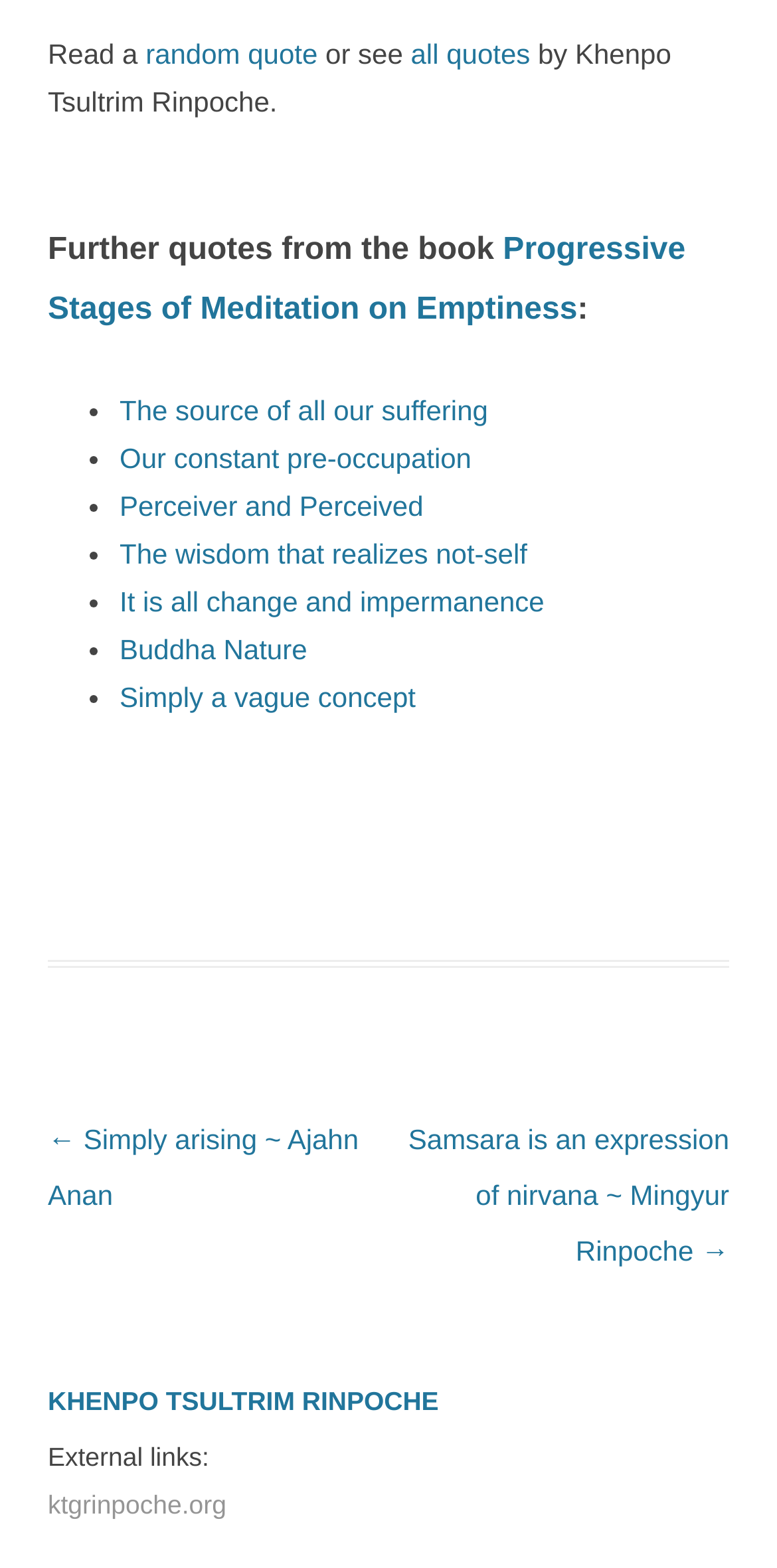What is the website mentioned at the bottom of the webpage?
Observe the image and answer the question with a one-word or short phrase response.

ktgrinpoche.org